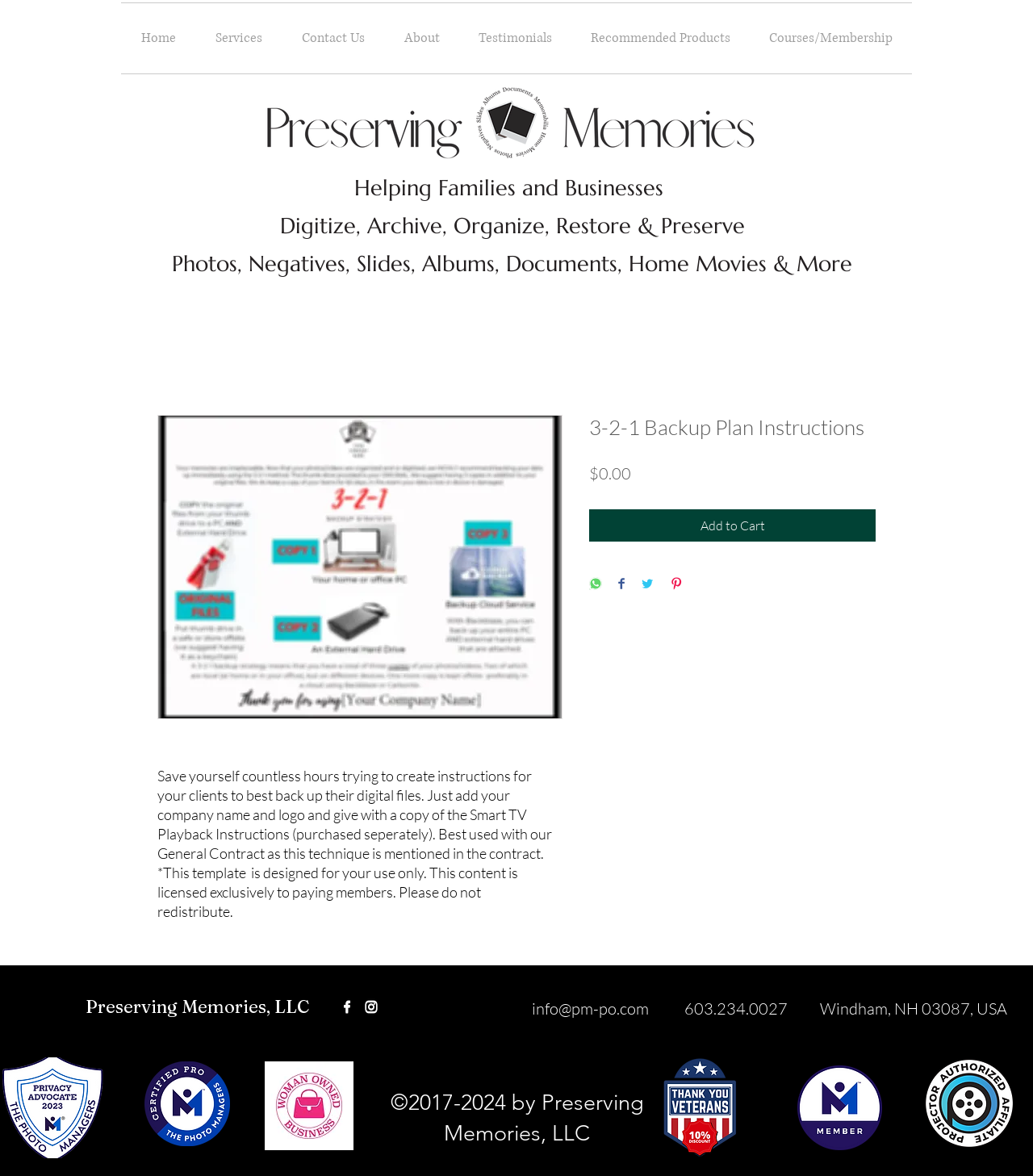Using the given element description, provide the bounding box coordinates (top-left x, top-left y, bottom-right x, bottom-right y) for the corresponding UI element in the screenshot: Services

[0.189, 0.003, 0.273, 0.062]